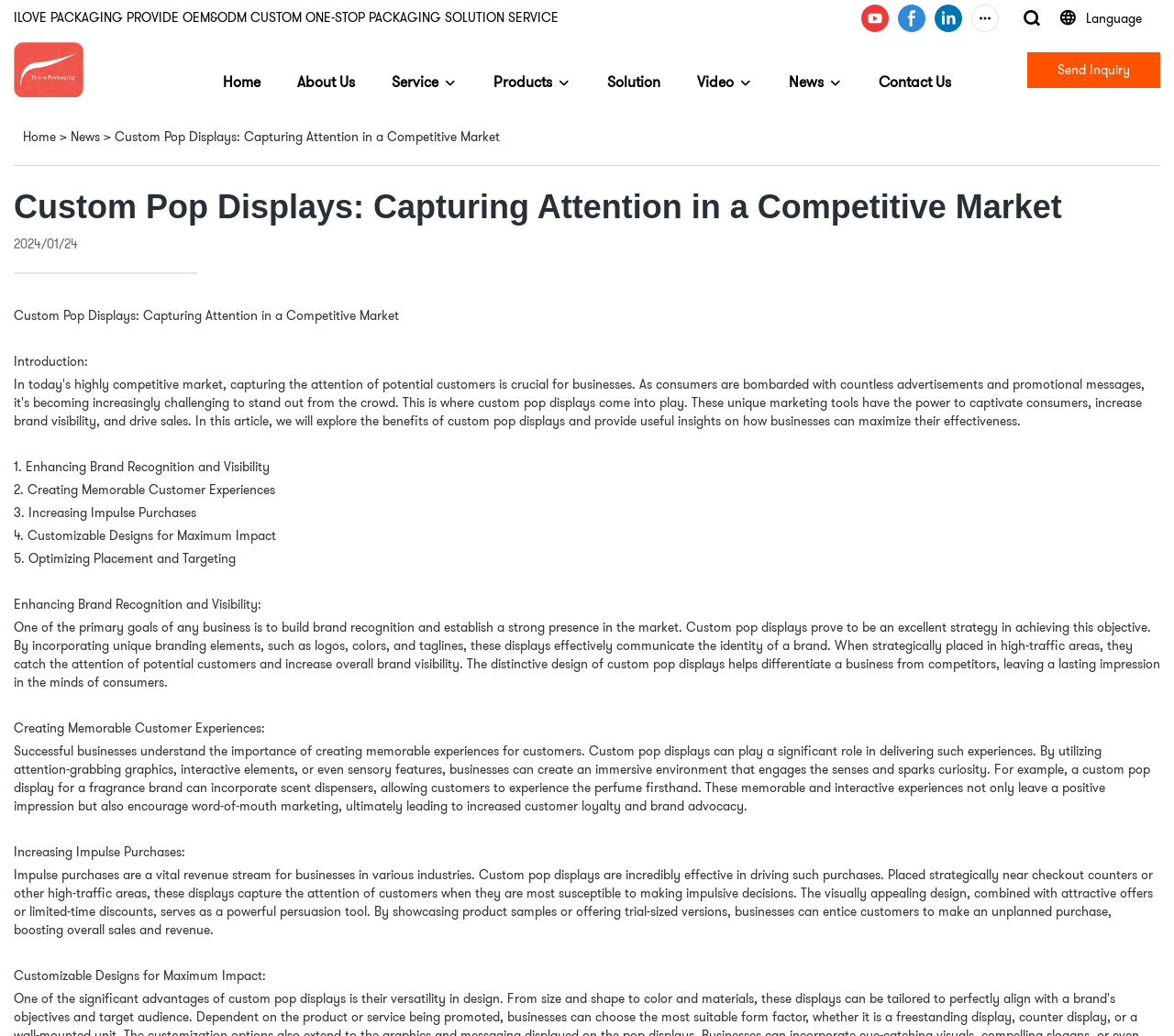What is the benefit of creating memorable customer experiences?
Based on the image, give a one-word or short phrase answer.

Increased customer loyalty